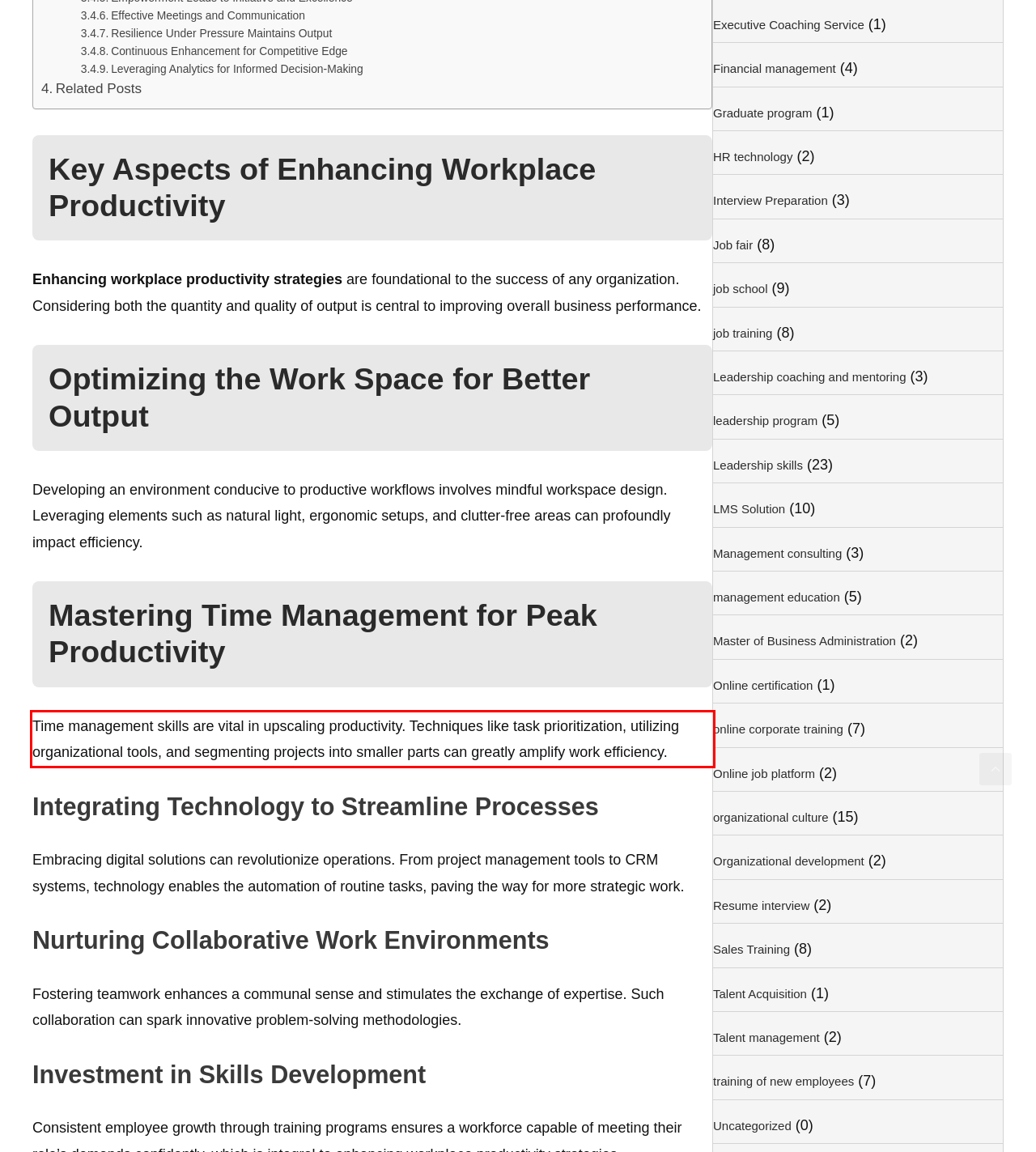Given a screenshot of a webpage with a red bounding box, please identify and retrieve the text inside the red rectangle.

Time management skills are vital in upscaling productivity. Techniques like task prioritization, utilizing organizational tools, and segmenting projects into smaller parts can greatly amplify work efficiency.